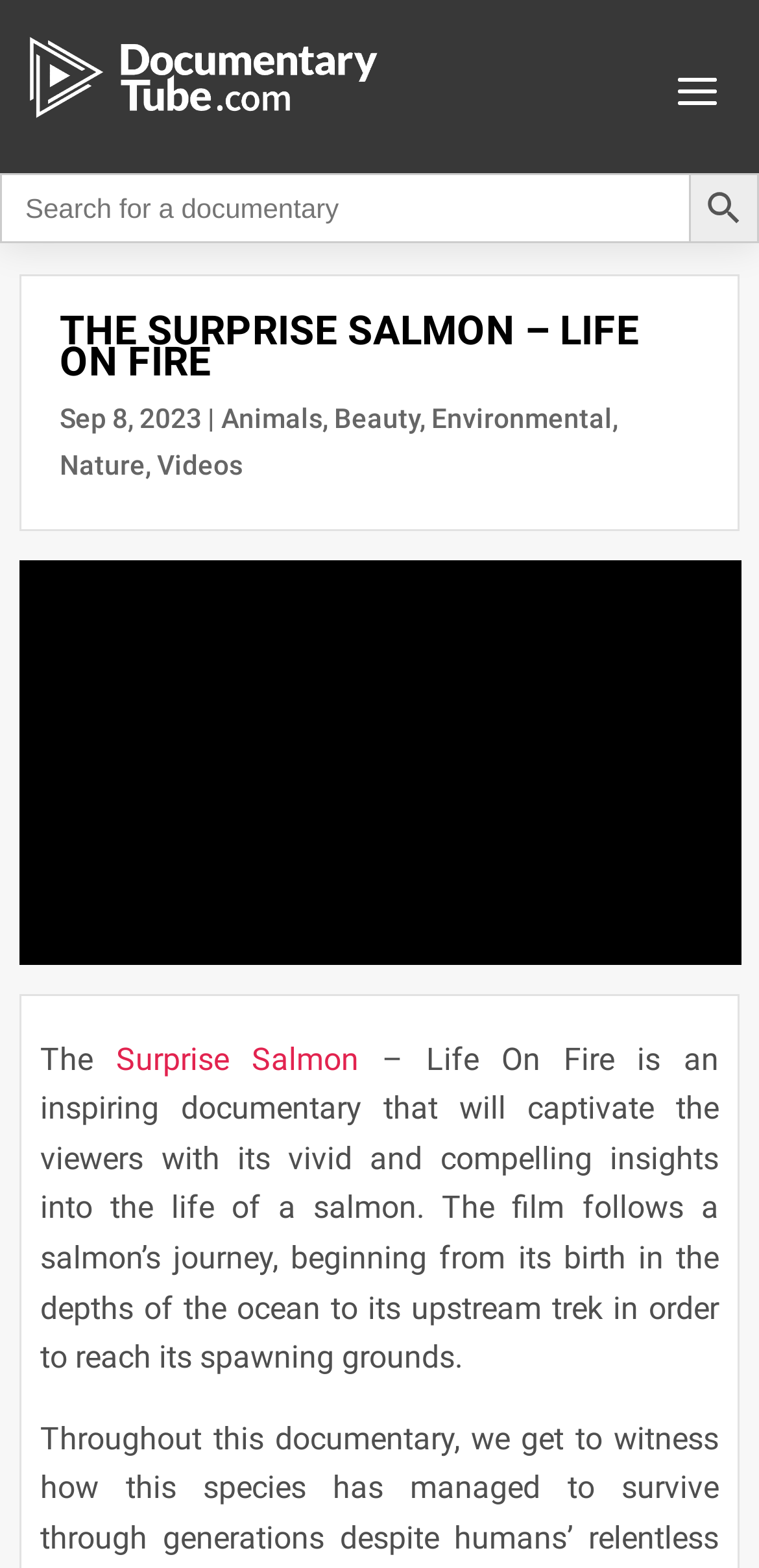What is the purpose of the search button?
Look at the screenshot and provide an in-depth answer.

I found the search button and its associated text 'SEARCH FOR:' above it. This suggests that the button is used to search for documentaries on the website.